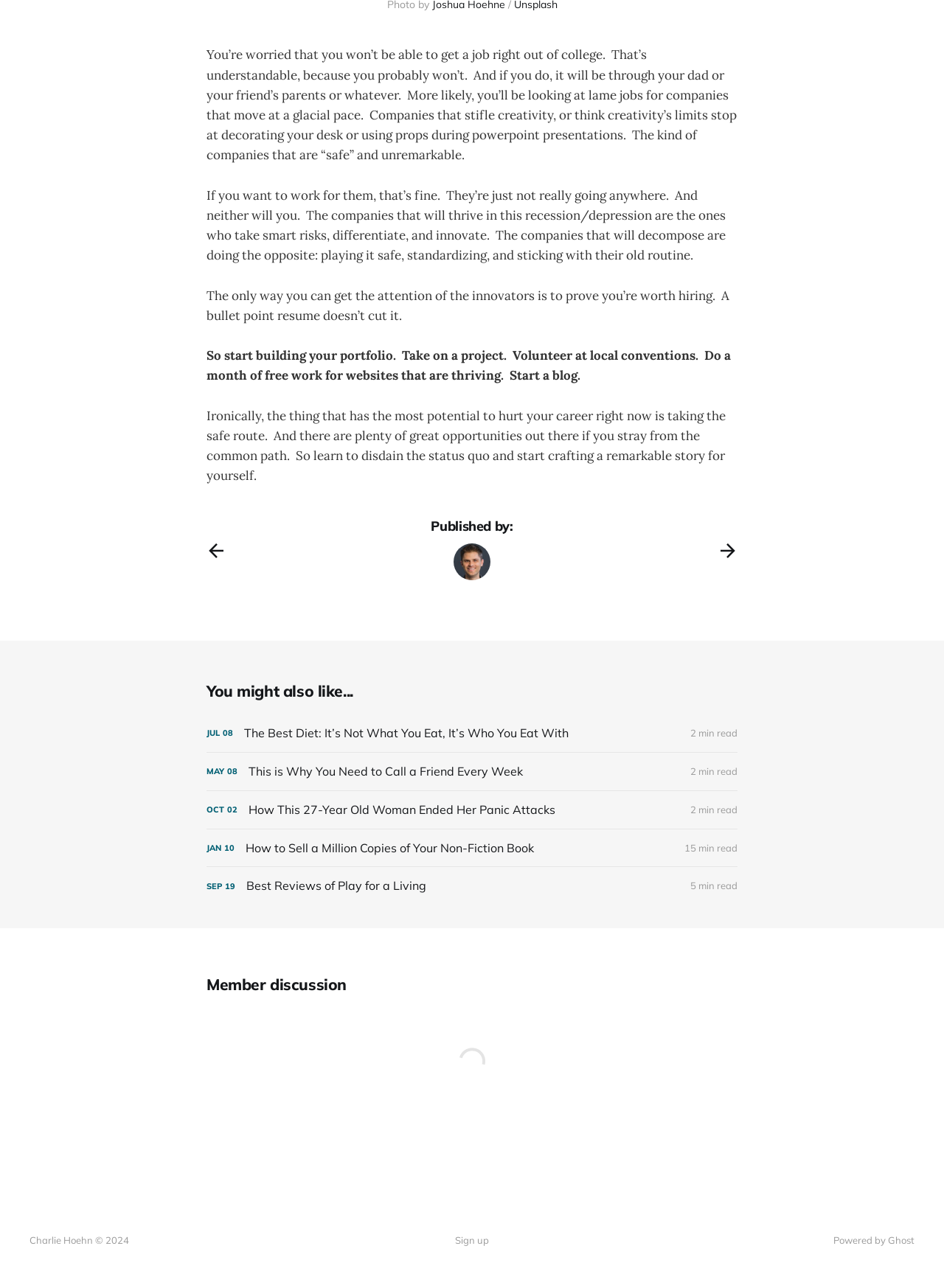Using the given element description, provide the bounding box coordinates (top-left x, top-left y, bottom-right x, bottom-right y) for the corresponding UI element in the screenshot: Powered by Ghost

[0.883, 0.958, 0.969, 0.967]